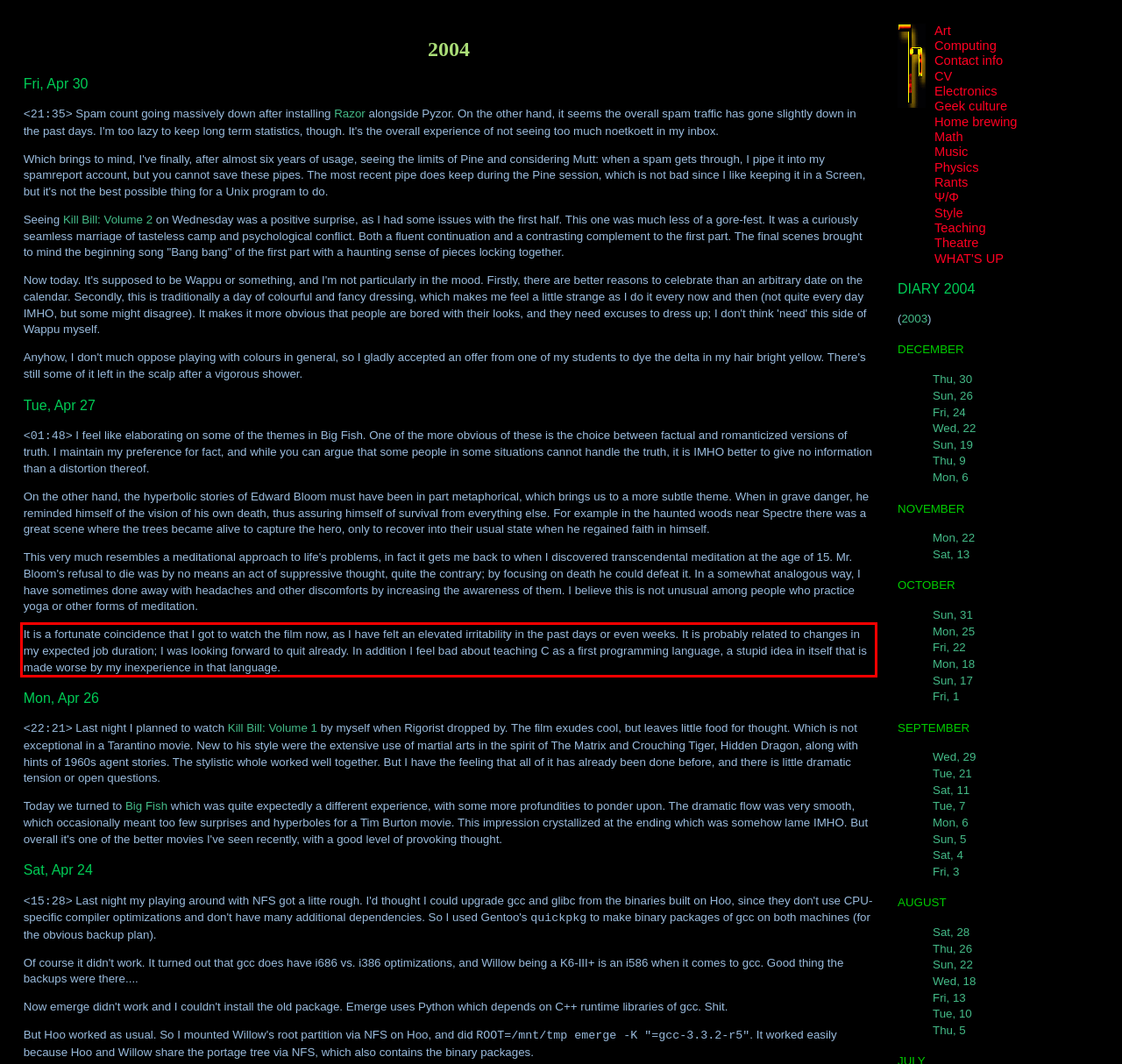Please examine the screenshot of the webpage and read the text present within the red rectangle bounding box.

It is a fortunate coincidence that I got to watch the film now, as I have felt an elevated irritability in the past days or even weeks. It is probably related to changes in my expected job duration; I was looking forward to quit already. In addition I feel bad about teaching C as a first programming language, a stupid idea in itself that is made worse by my inexperience in that language.